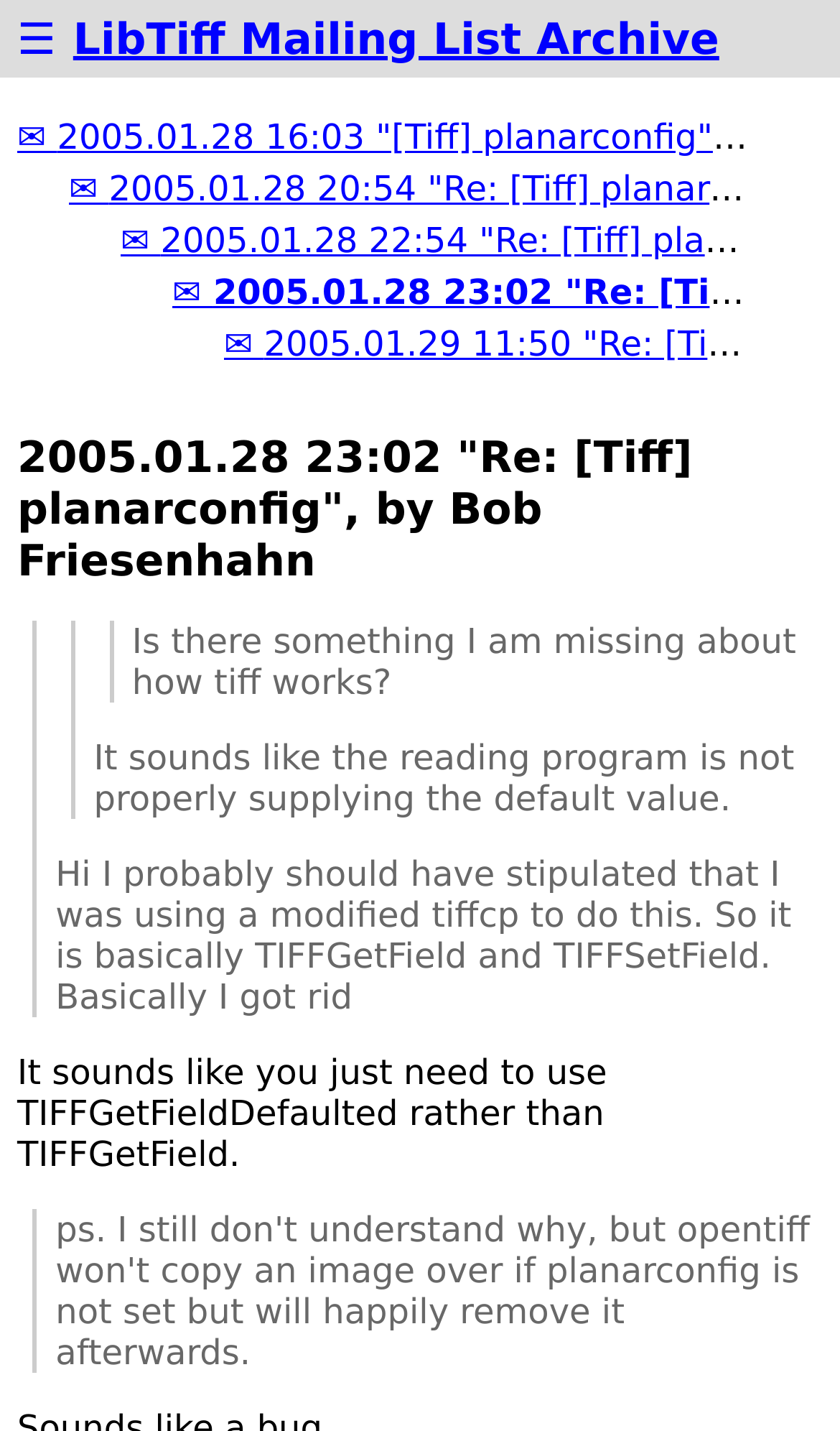Provide the bounding box coordinates of the HTML element described by the text: "☰". The coordinates should be in the format [left, top, right, bottom] with values between 0 and 1.

[0.021, 0.009, 0.087, 0.045]